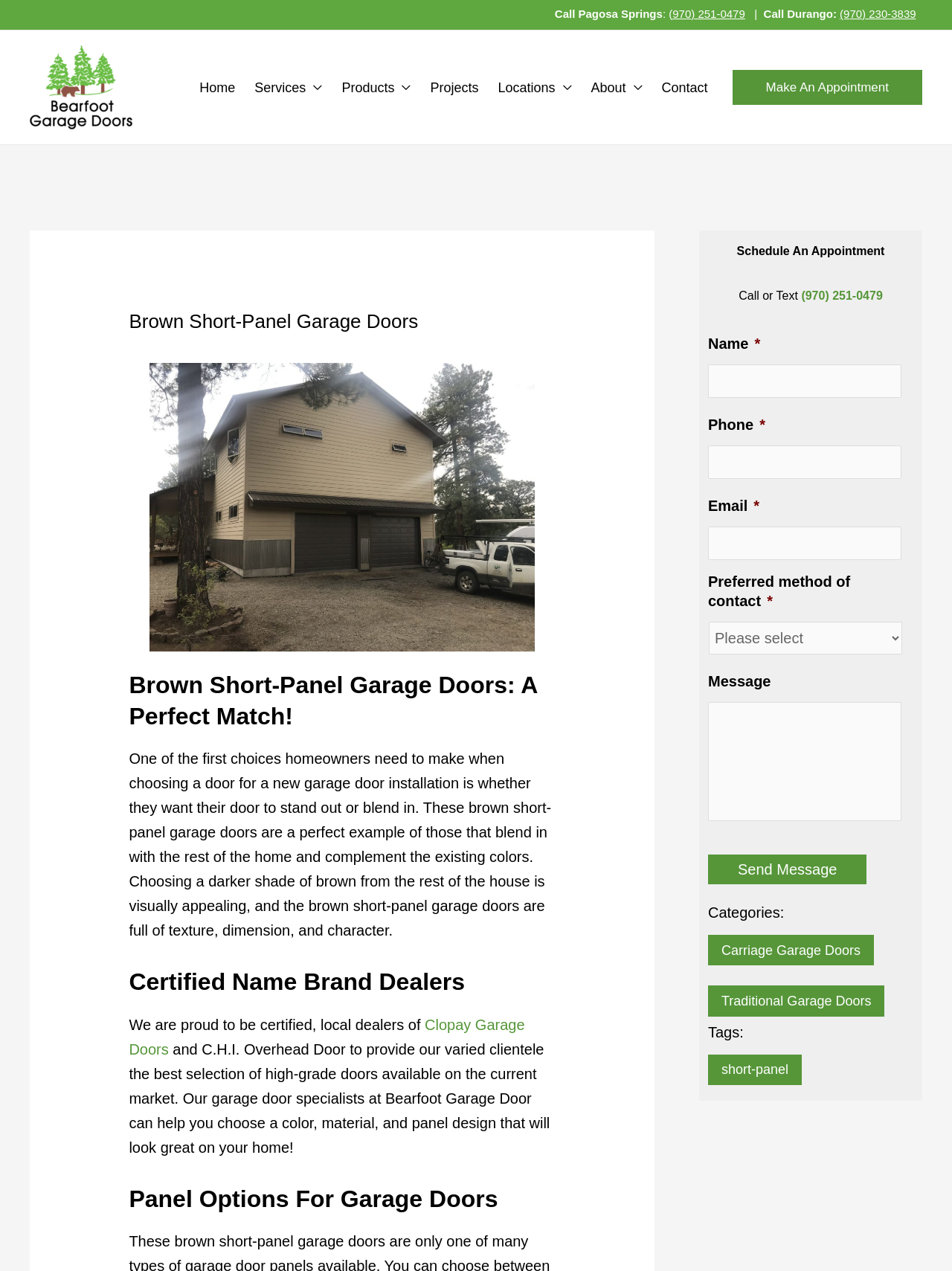What are the two brands of garage doors mentioned on this page?
Please answer the question with as much detail as possible using the screenshot.

The webpage mentions 'We are proud to be certified, local dealers of Clopay Garage Doors and C.H.I. Overhead Door...' indicating that these two brands are mentioned on the page.